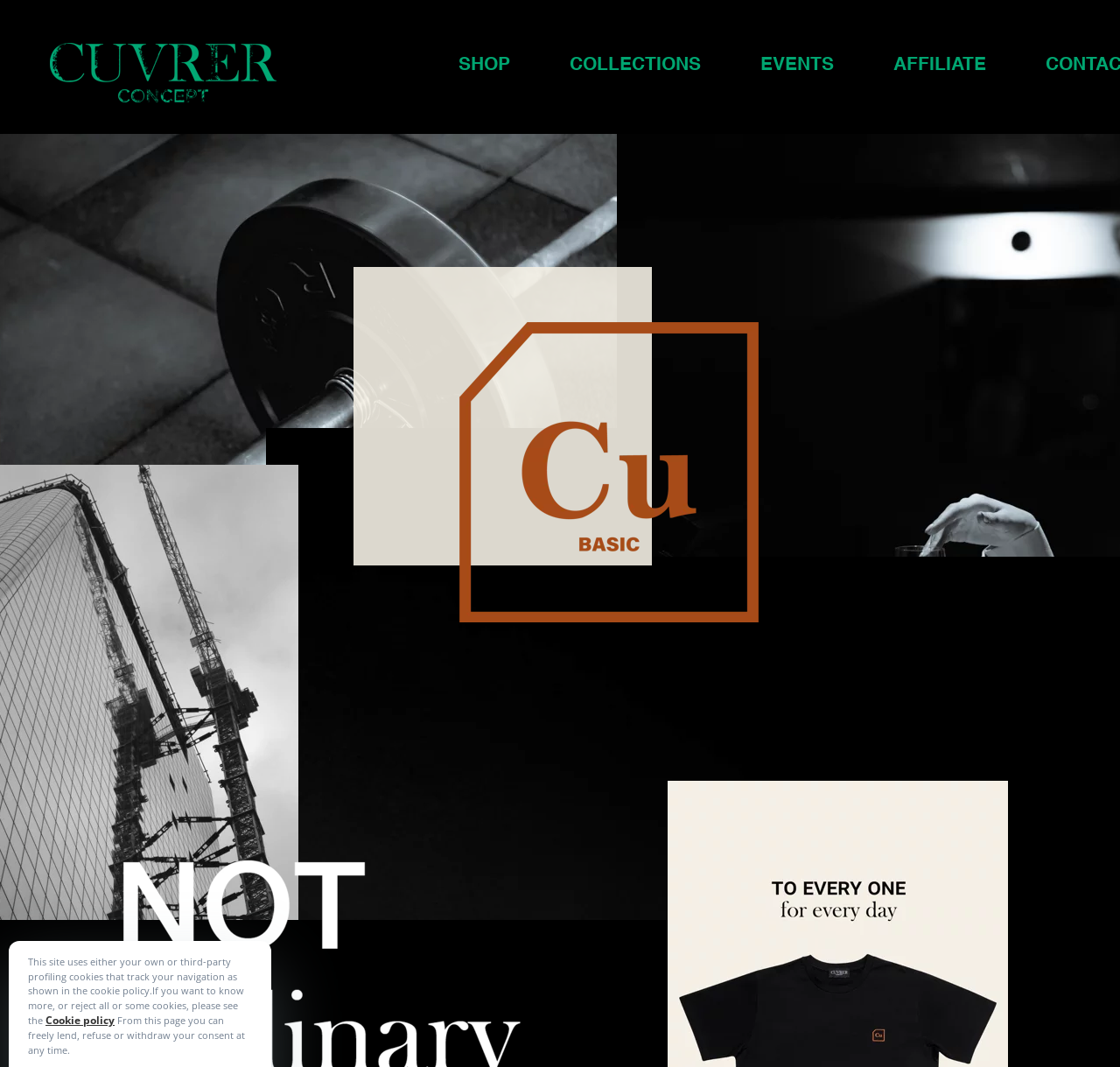What are the main categories on the website?
Using the image as a reference, give a one-word or short phrase answer.

SHOP, COLLECTIONS, EVENTS, AFFILIATE